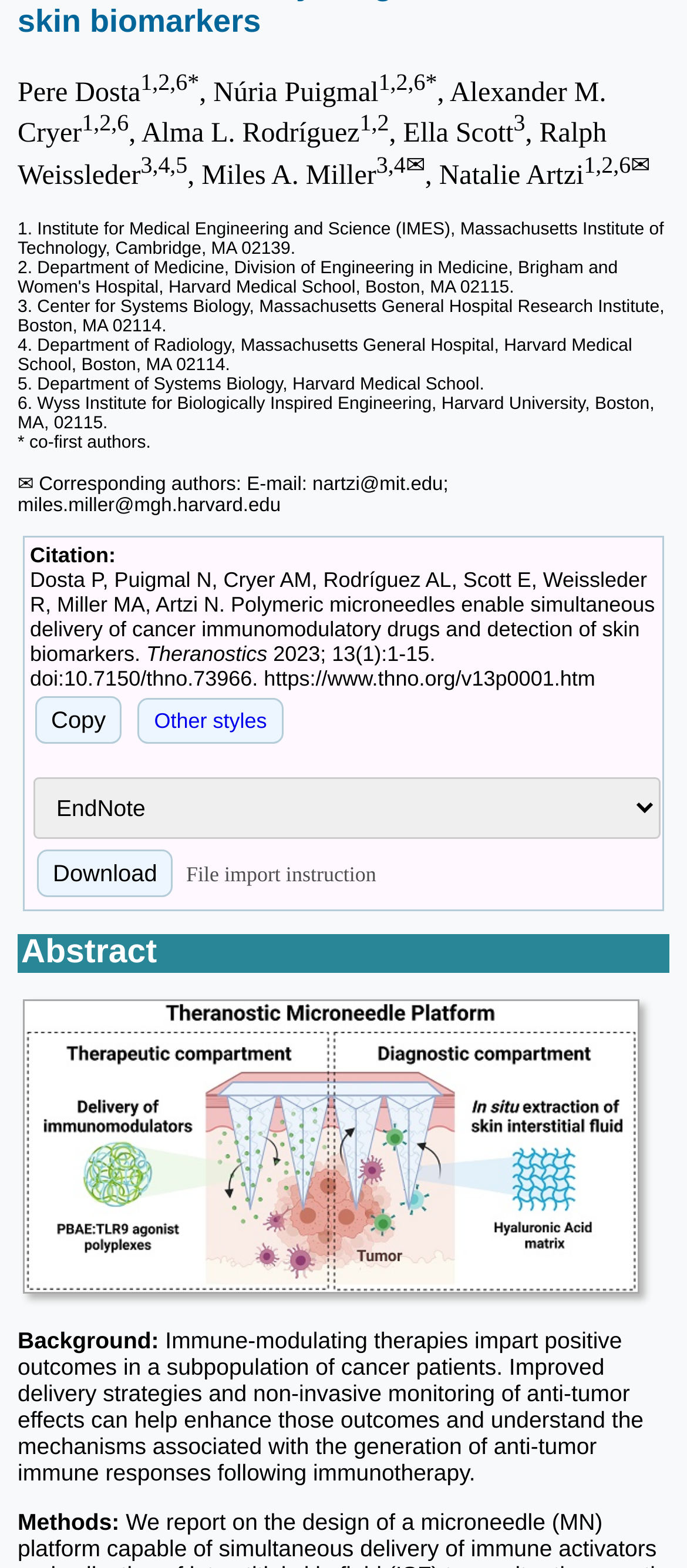Please specify the bounding box coordinates in the format (top-left x, top-left y, bottom-right x, bottom-right y), with all values as floating point numbers between 0 and 1. Identify the bounding box of the UI element described by: Copy

[0.051, 0.444, 0.177, 0.474]